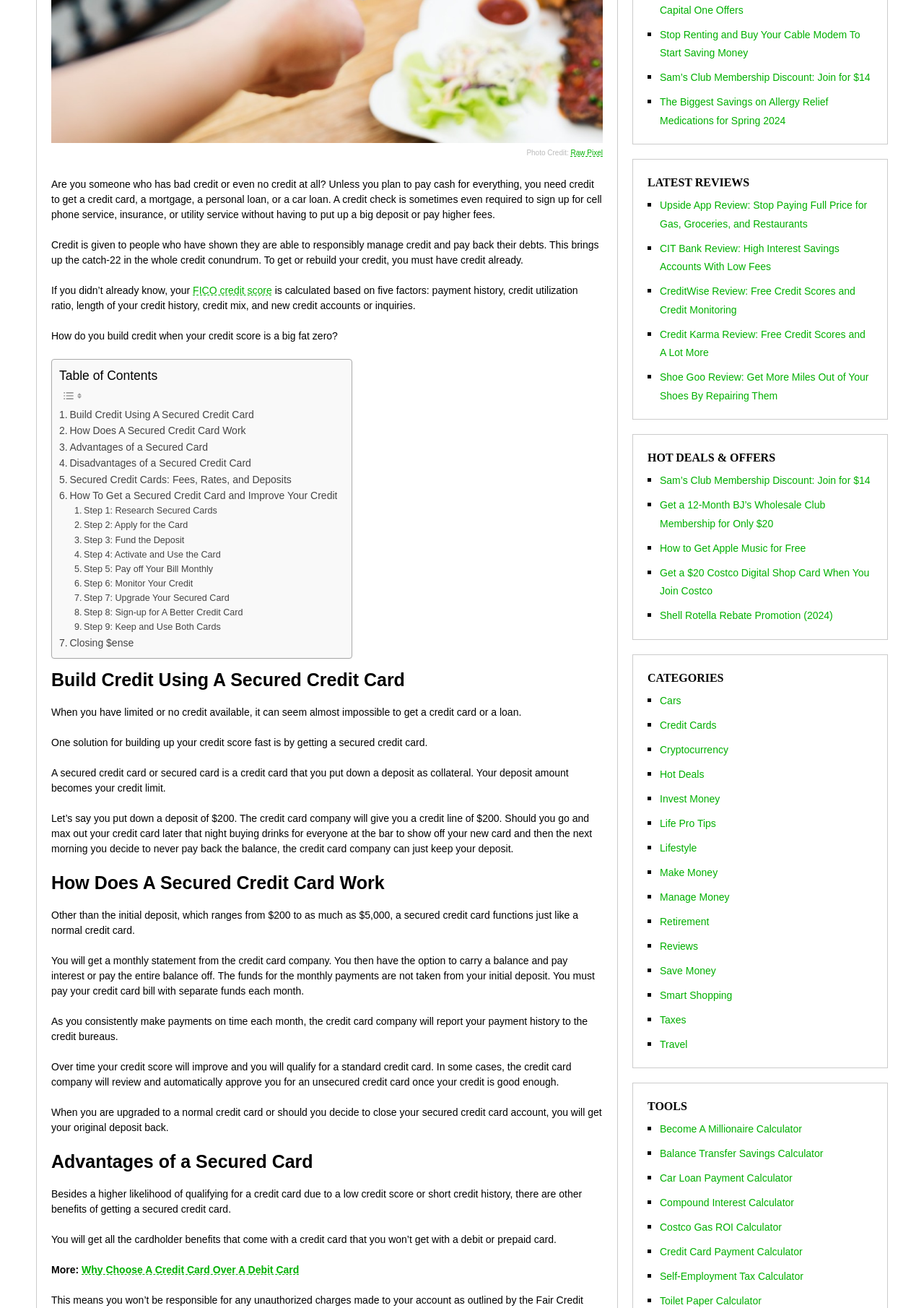Bounding box coordinates are specified in the format (top-left x, top-left y, bottom-right x, bottom-right y). All values are floating point numbers bounded between 0 and 1. Please provide the bounding box coordinate of the region this sentence describes: Make Money

[0.714, 0.662, 0.777, 0.671]